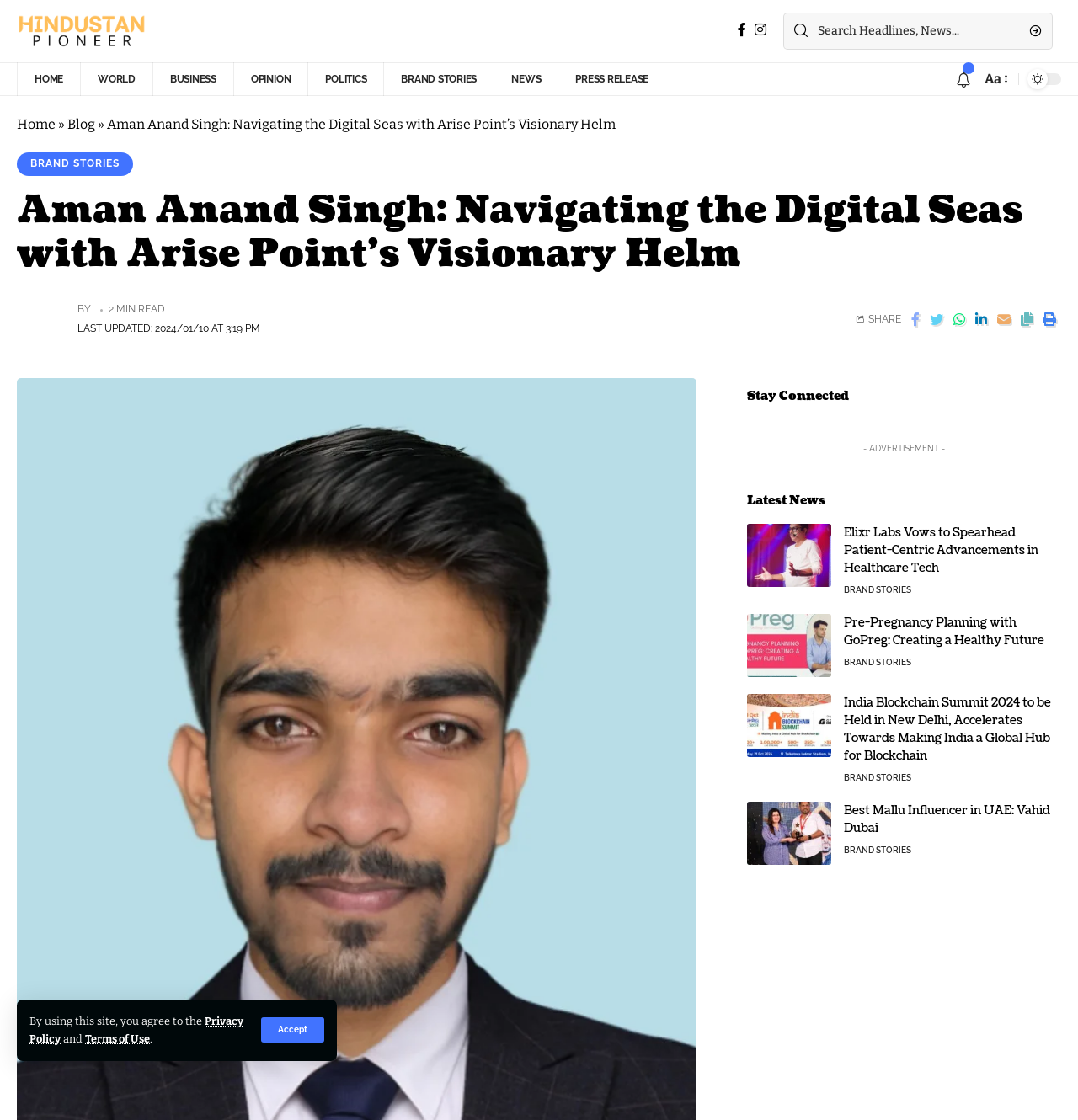Extract the bounding box of the UI element described as: "Terms of Use".

[0.079, 0.922, 0.139, 0.933]